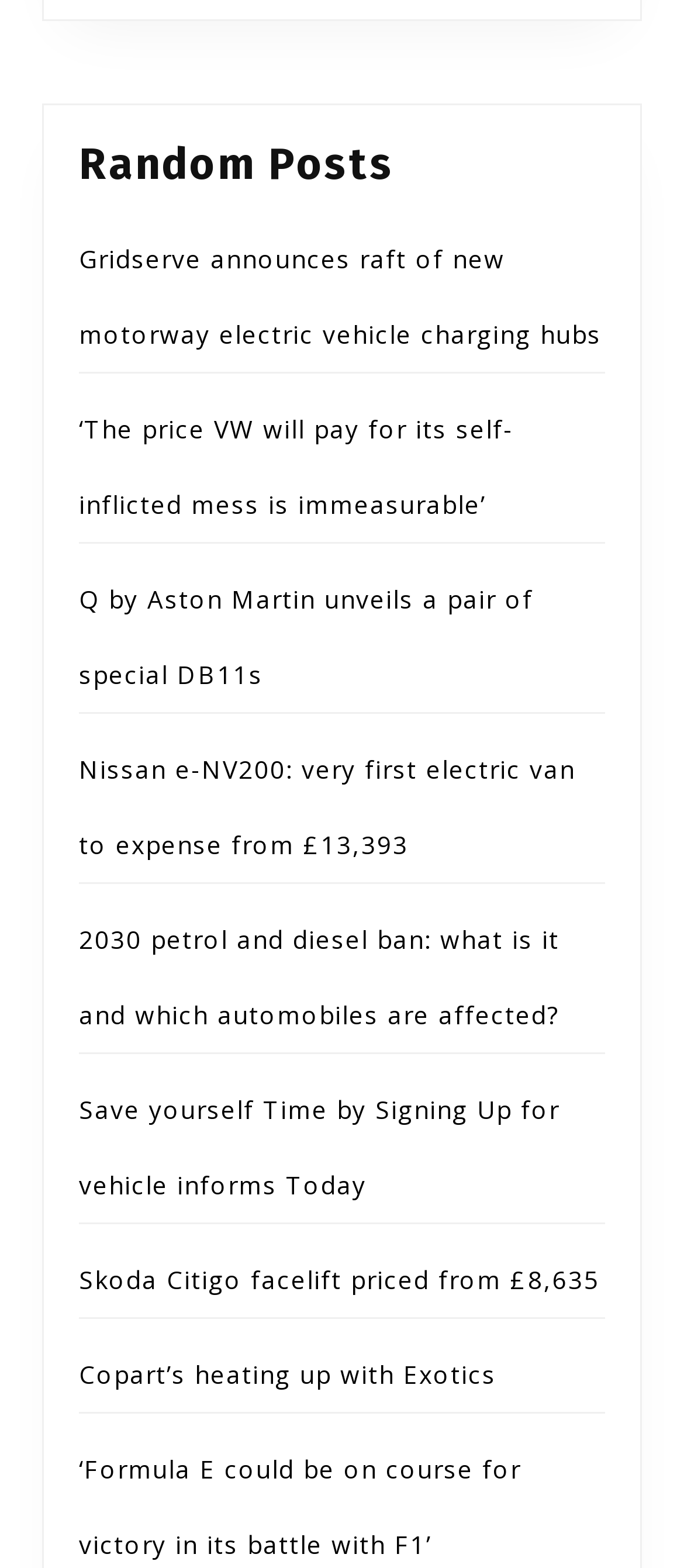Identify the bounding box coordinates necessary to click and complete the given instruction: "Get information about Nissan e-NV200 electric van".

[0.115, 0.48, 0.841, 0.549]